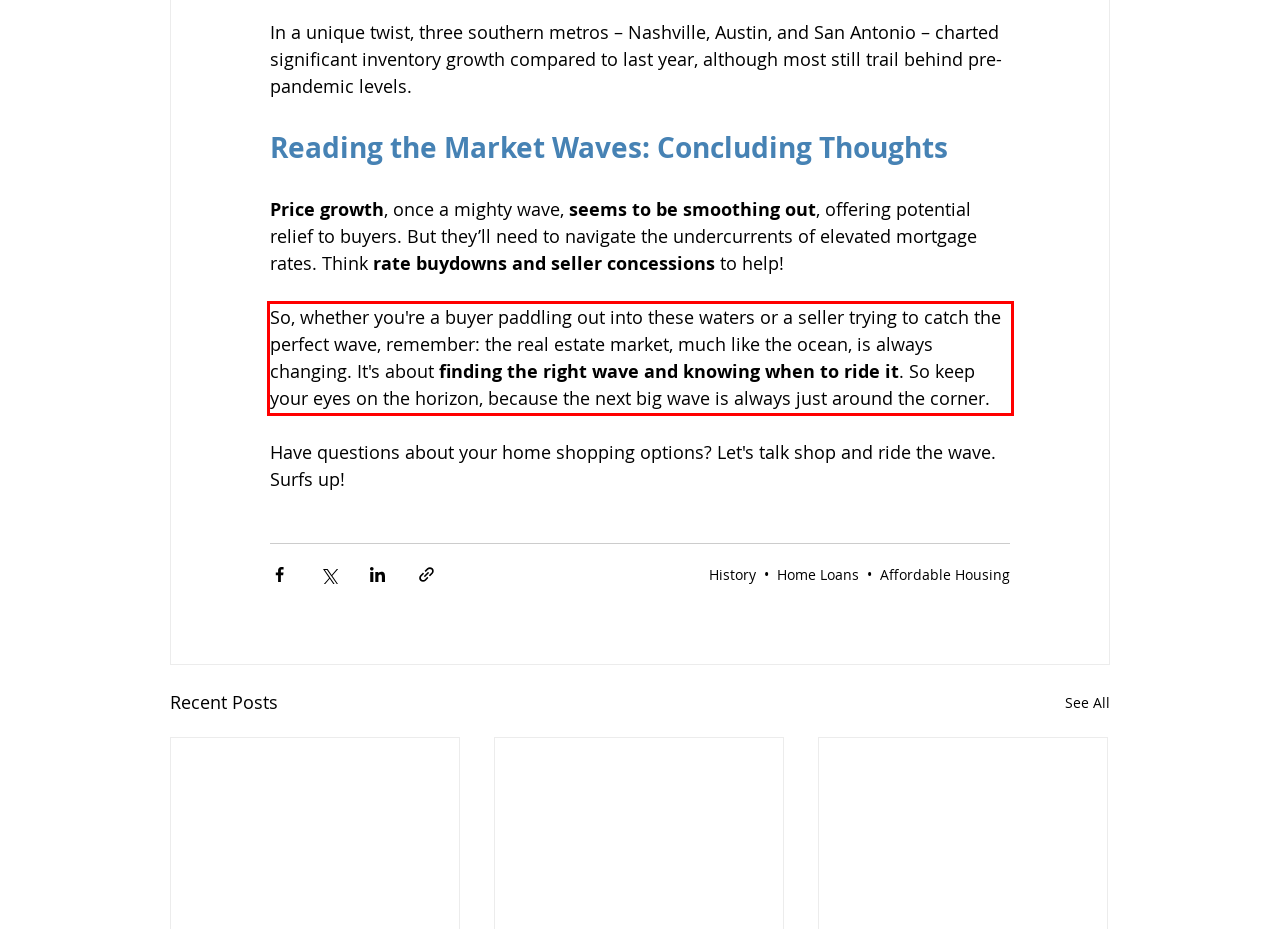Examine the webpage screenshot, find the red bounding box, and extract the text content within this marked area.

So, whether you're a buyer paddling out into these waters or a seller trying to catch the perfect wave, remember: the real estate market, much like the ocean, is always changing. It's about finding the right wave and knowing when to ride it. So keep your eyes on the horizon, because the next big wave is always just around the corner.